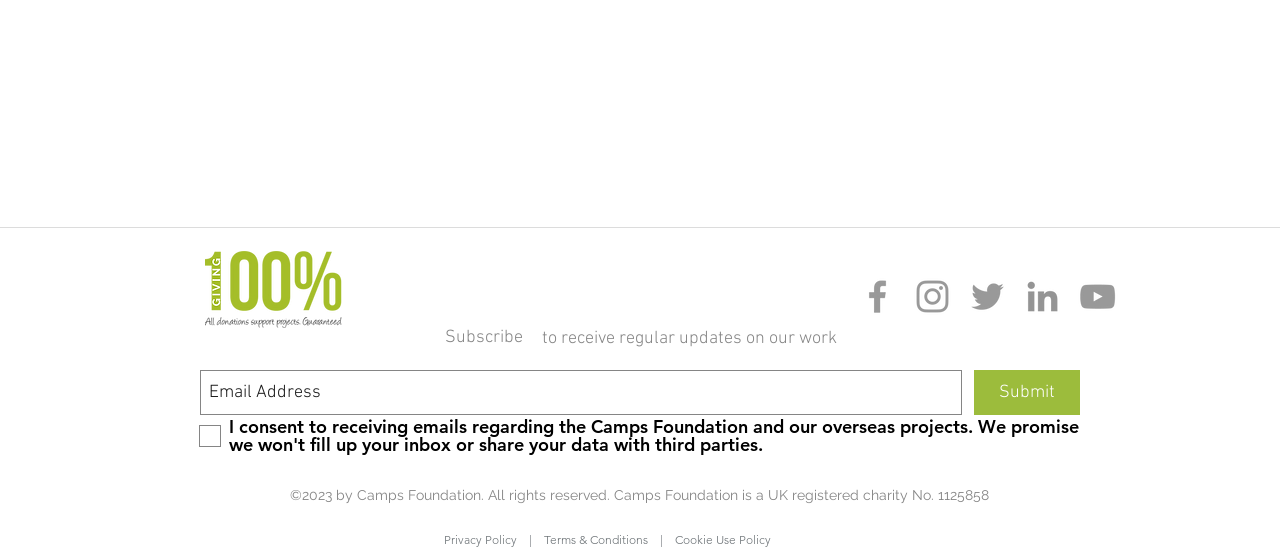Please provide a short answer using a single word or phrase for the question:
What is the charity registration number of Camps Foundation?

1125858